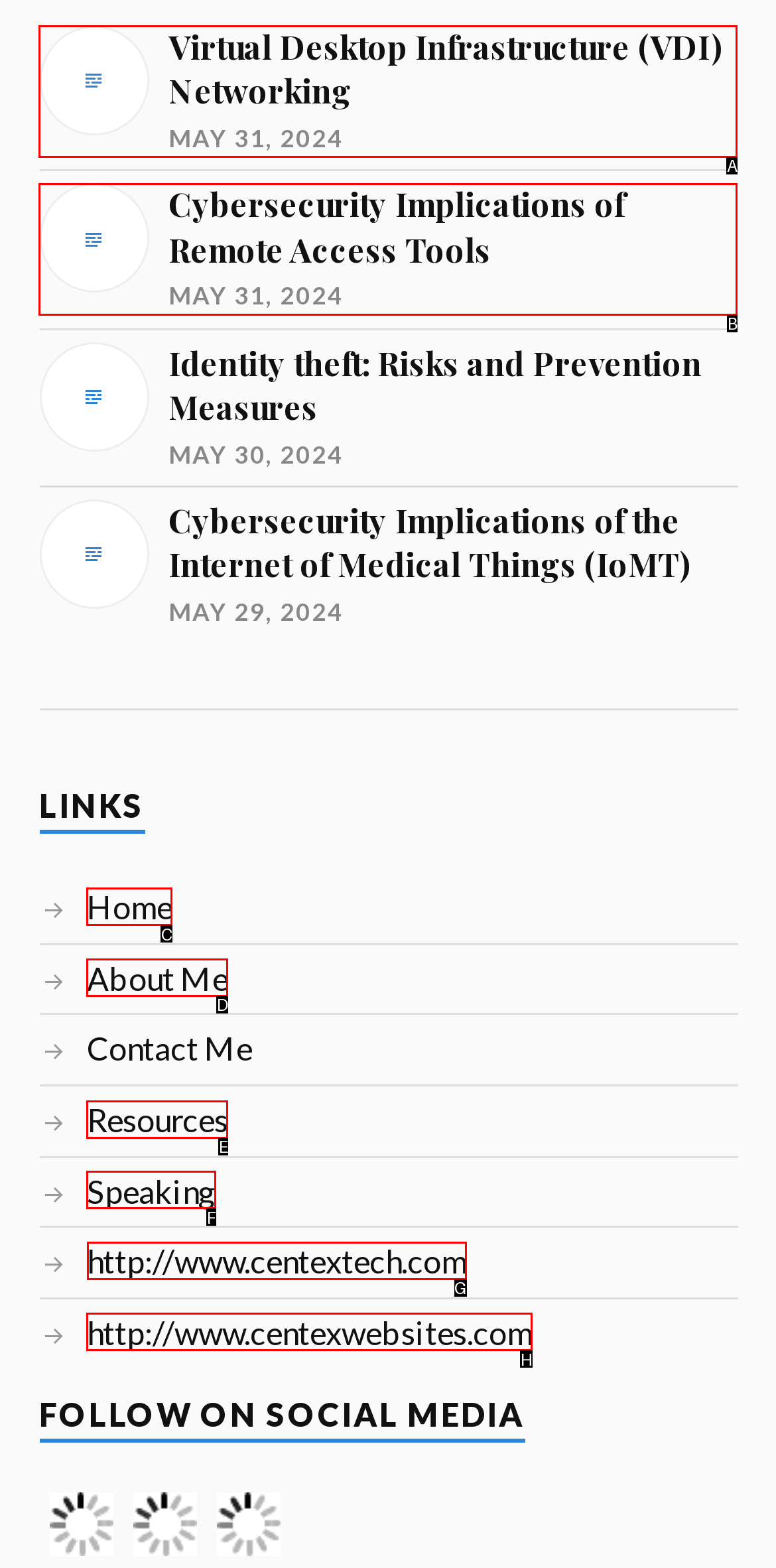Determine the HTML element to be clicked to complete the task: Visit http://www.centextech.com website. Answer by giving the letter of the selected option.

G